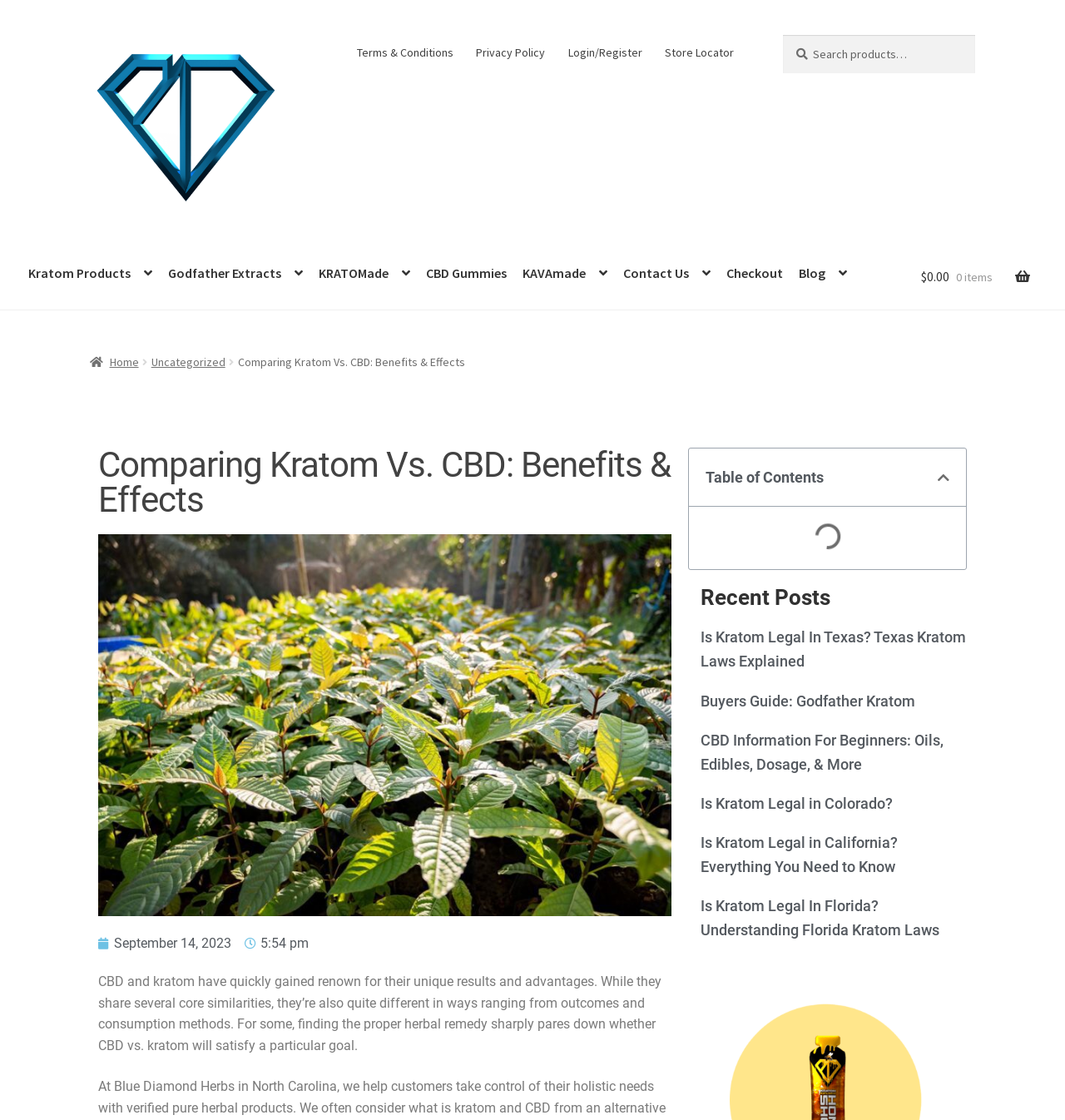Provide a one-word or short-phrase answer to the question:
What is the name of the website?

Blue Diamond Herbs